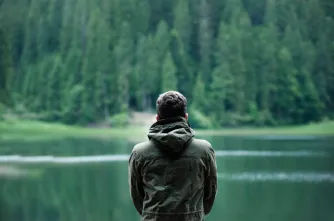Please analyze the image and give a detailed answer to the question:
What is the theme of the image?

The caption explains that the image reflects the theme of how woodworking and nature can foster a calming, meditative state, which is a key aspect of mindfulness. The image is meant to convey the importance of immersing oneself in the environment to achieve emotional respite.